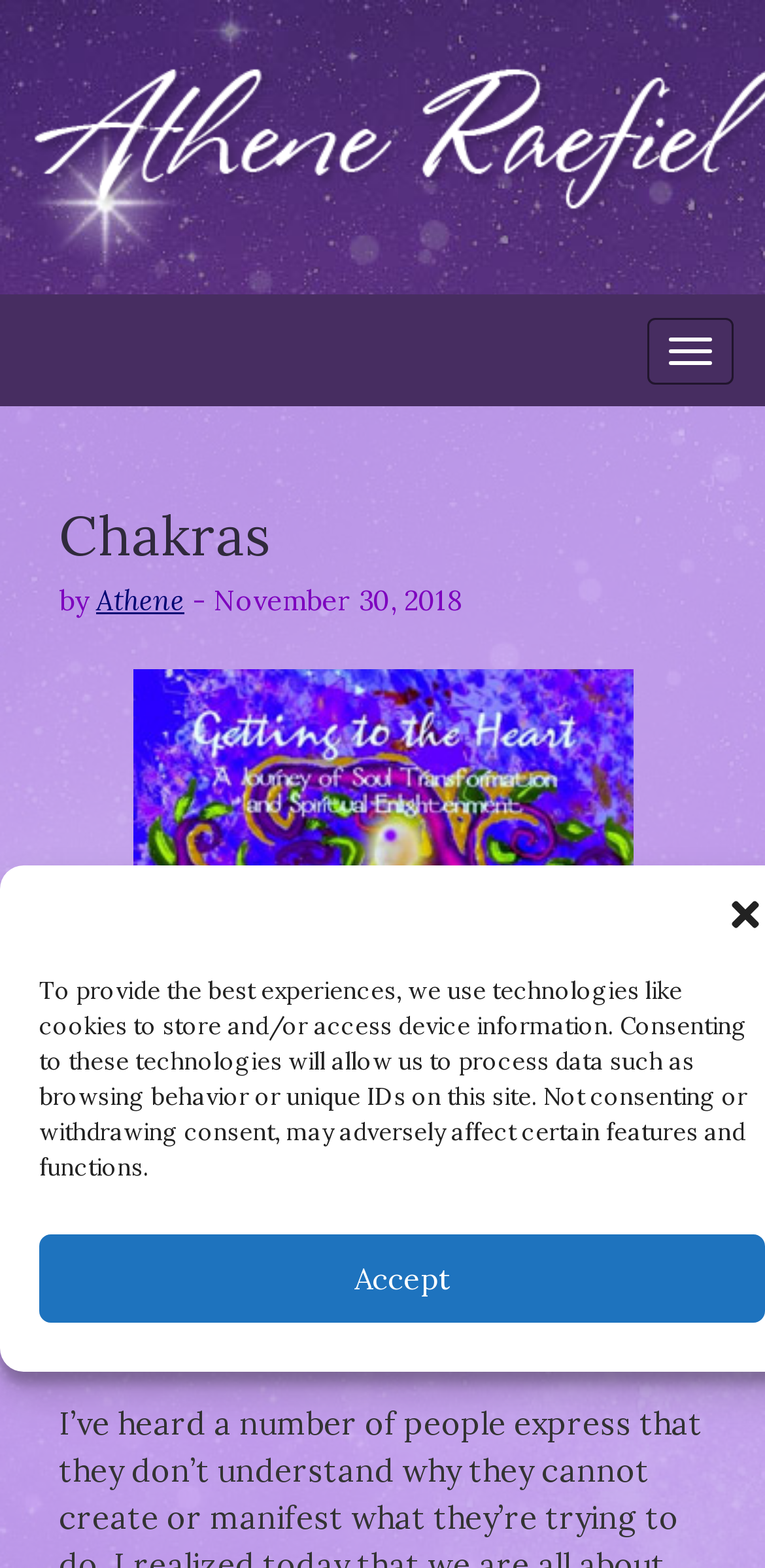Identify the bounding box of the HTML element described here: "alt="Momentum ECM"". Provide the coordinates as four float numbers between 0 and 1: [left, top, right, bottom].

None